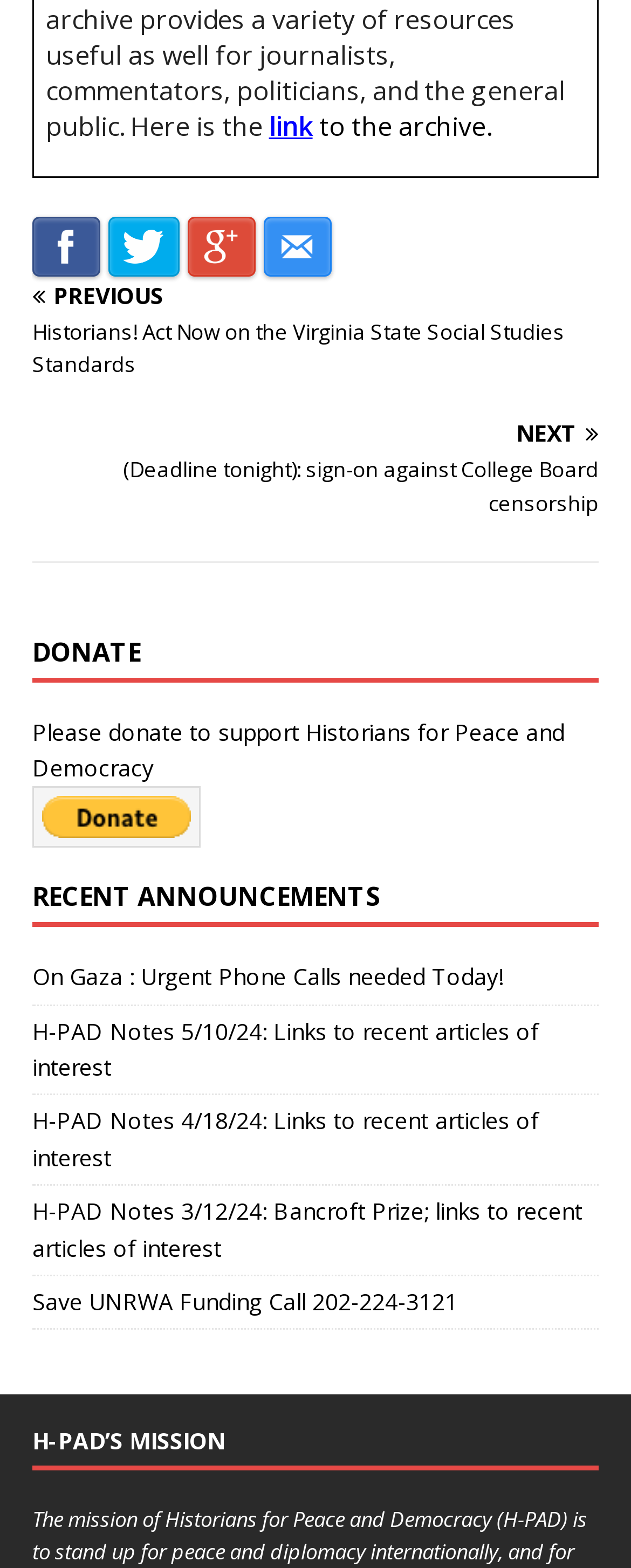Locate the bounding box coordinates of the clickable area to execute the instruction: "Donate to support Historians for Peace and Democracy". Provide the coordinates as four float numbers between 0 and 1, represented as [left, top, right, bottom].

[0.172, 0.457, 0.29, 0.476]